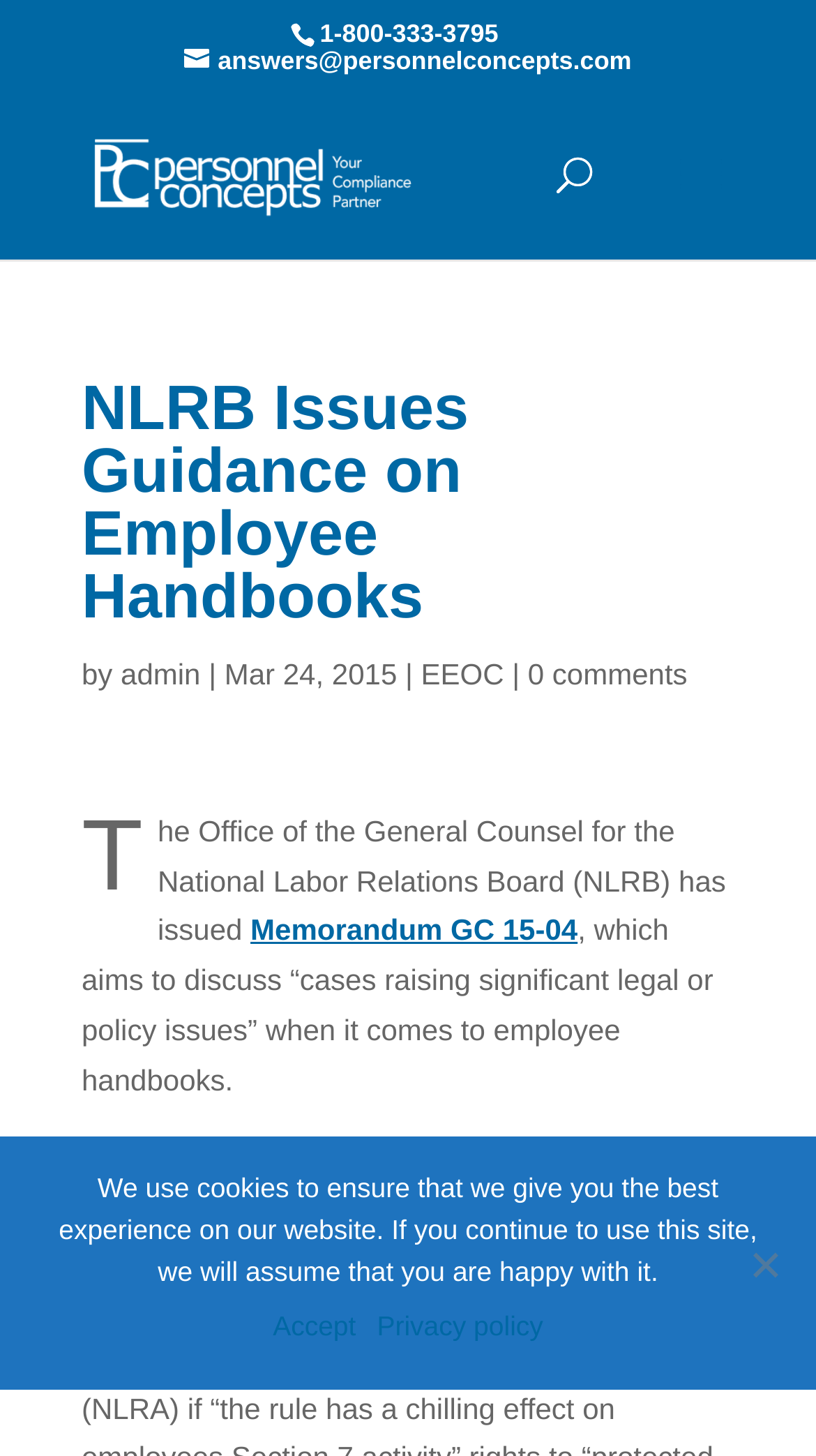Identify the bounding box coordinates for the UI element described by the following text: "0 comments". Provide the coordinates as four float numbers between 0 and 1, in the format [left, top, right, bottom].

[0.647, 0.451, 0.842, 0.474]